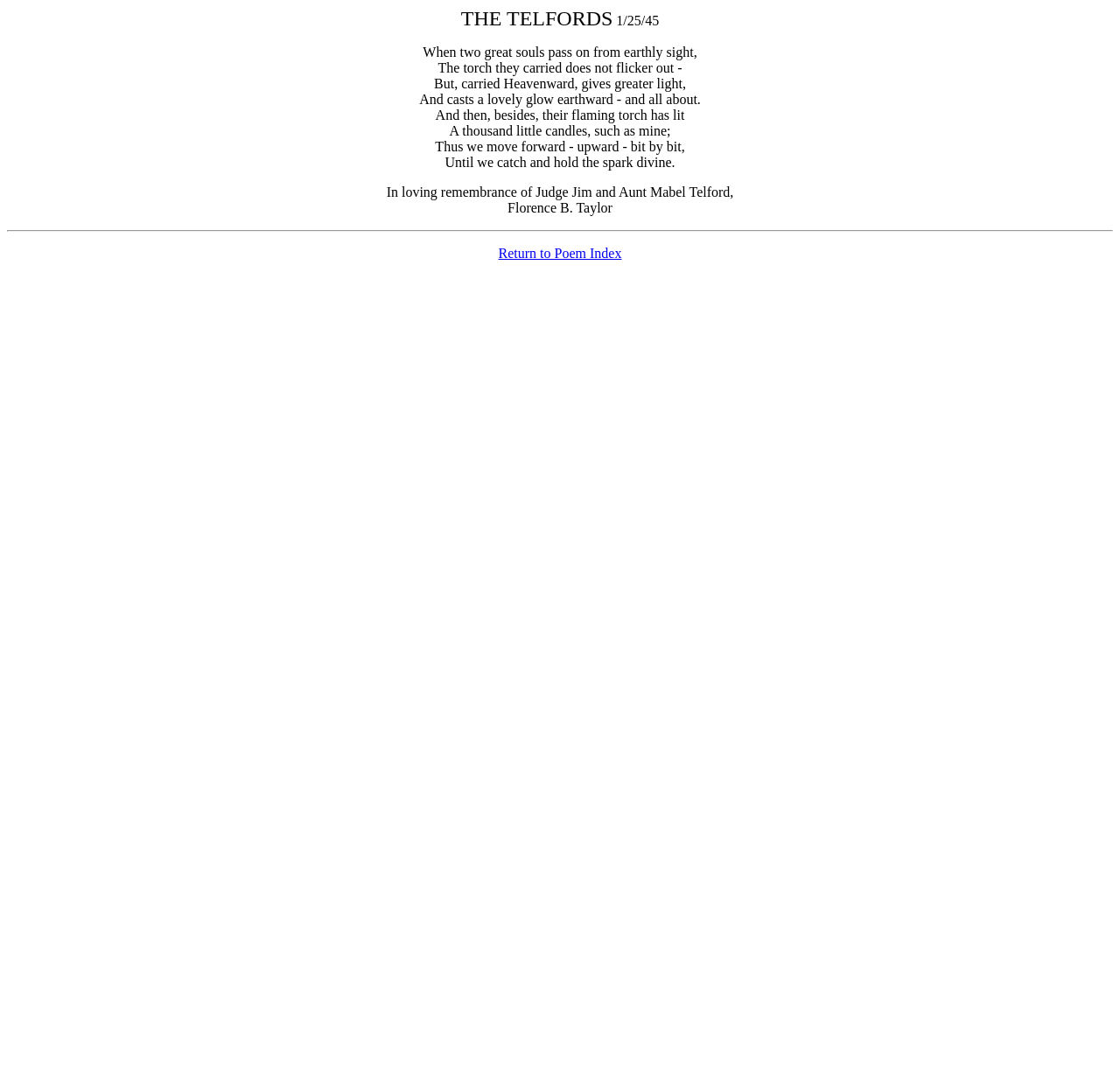What is the poem about?
Analyze the image and provide a thorough answer to the question.

The poem is about remembering and honoring the memory of Judge Jim and Aunt Mabel Telford, as indicated by the text 'In loving remembrance of Judge Jim and Aunt Mabel Telford'.